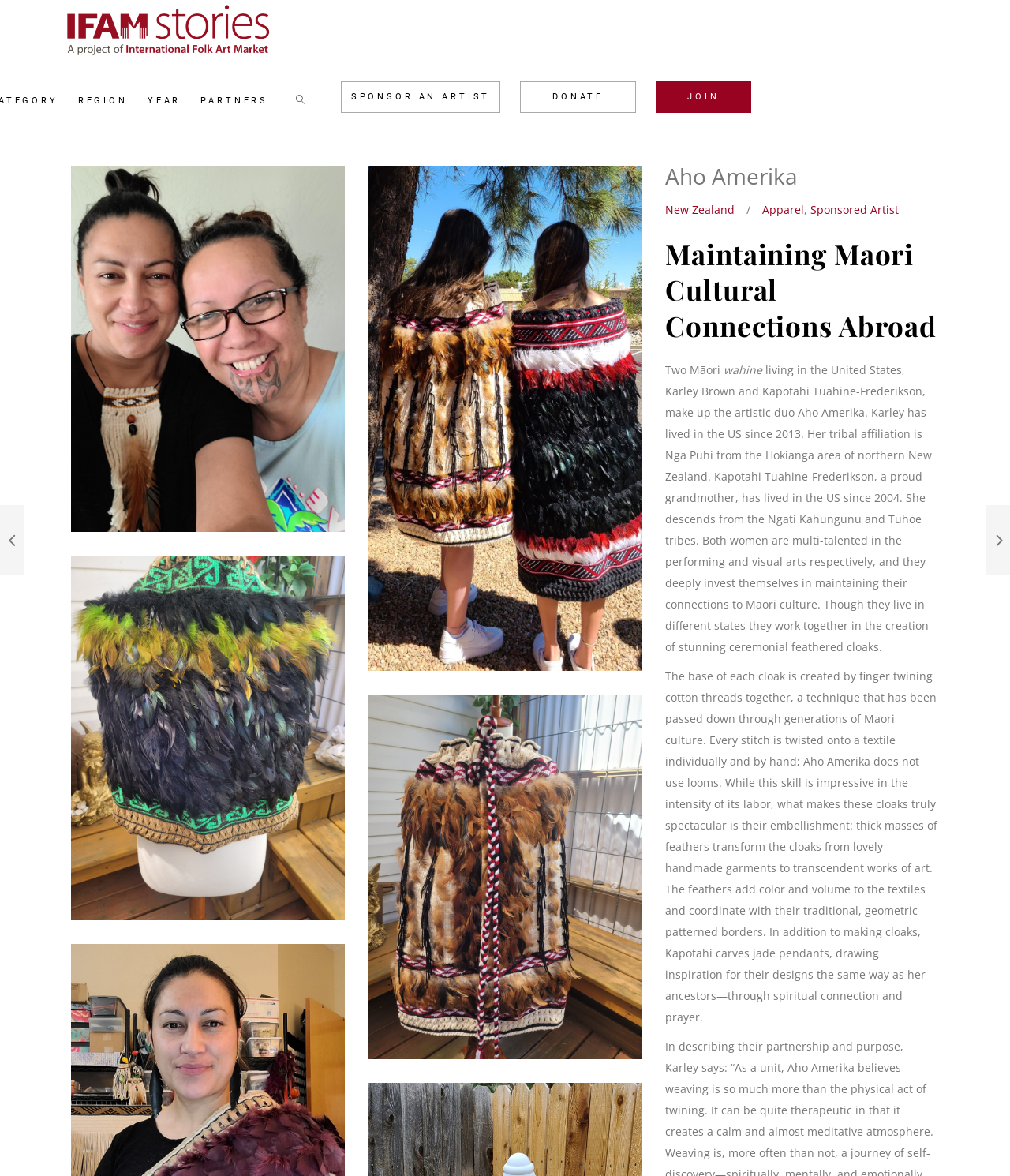Locate the bounding box coordinates of the element to click to perform the following action: 'View sponsored artist'. The coordinates should be given as four float values between 0 and 1, in the form of [left, top, right, bottom].

[0.803, 0.171, 0.89, 0.184]